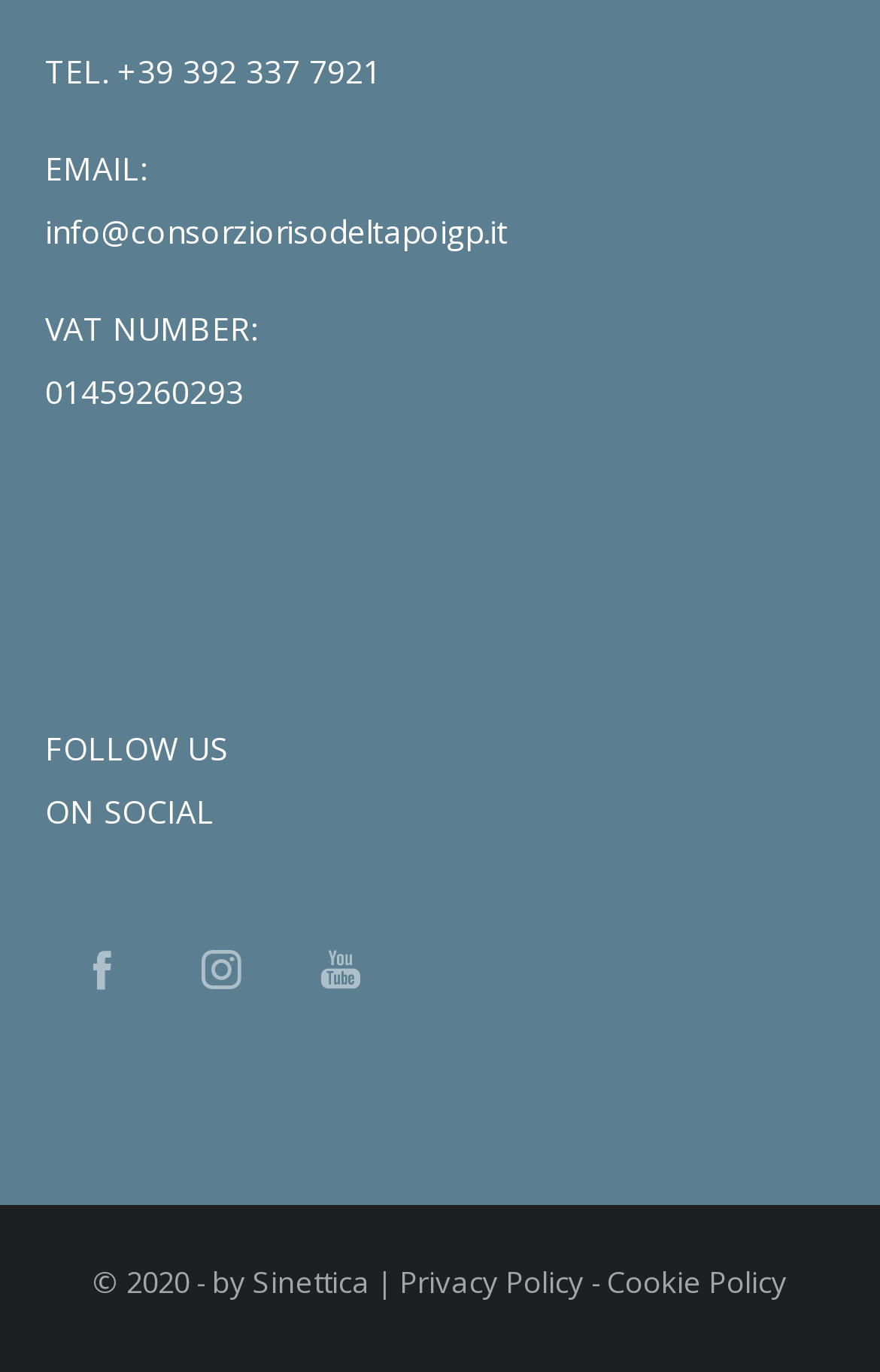What is the email address?
Please use the image to provide an in-depth answer to the question.

The email address can be found at the top of the webpage, in the third static text element, which reads 'info@consorziorisodeltapoigp.it'.